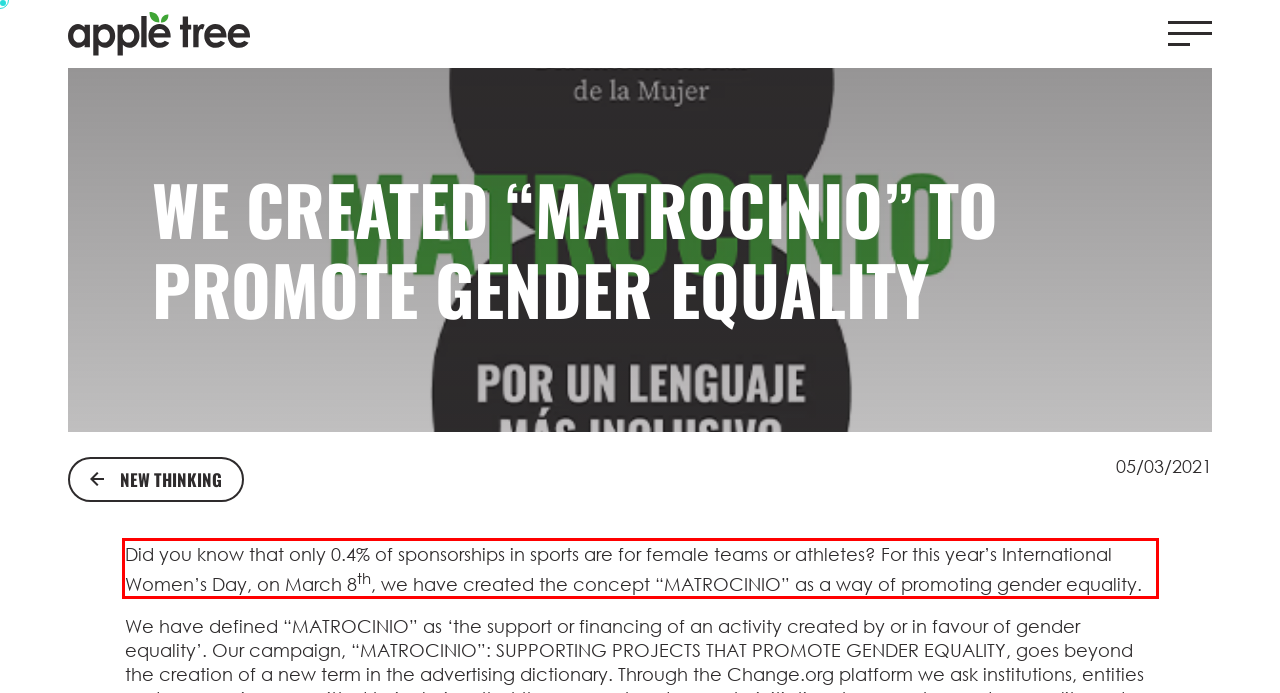From the screenshot of the webpage, locate the red bounding box and extract the text contained within that area.

Did you know that only 0.4% of sponsorships in sports are for female teams or athletes? For this year’s International Women’s Day, on March 8th, we have created the concept “MATROCINIO” as a way of promoting gender equality.